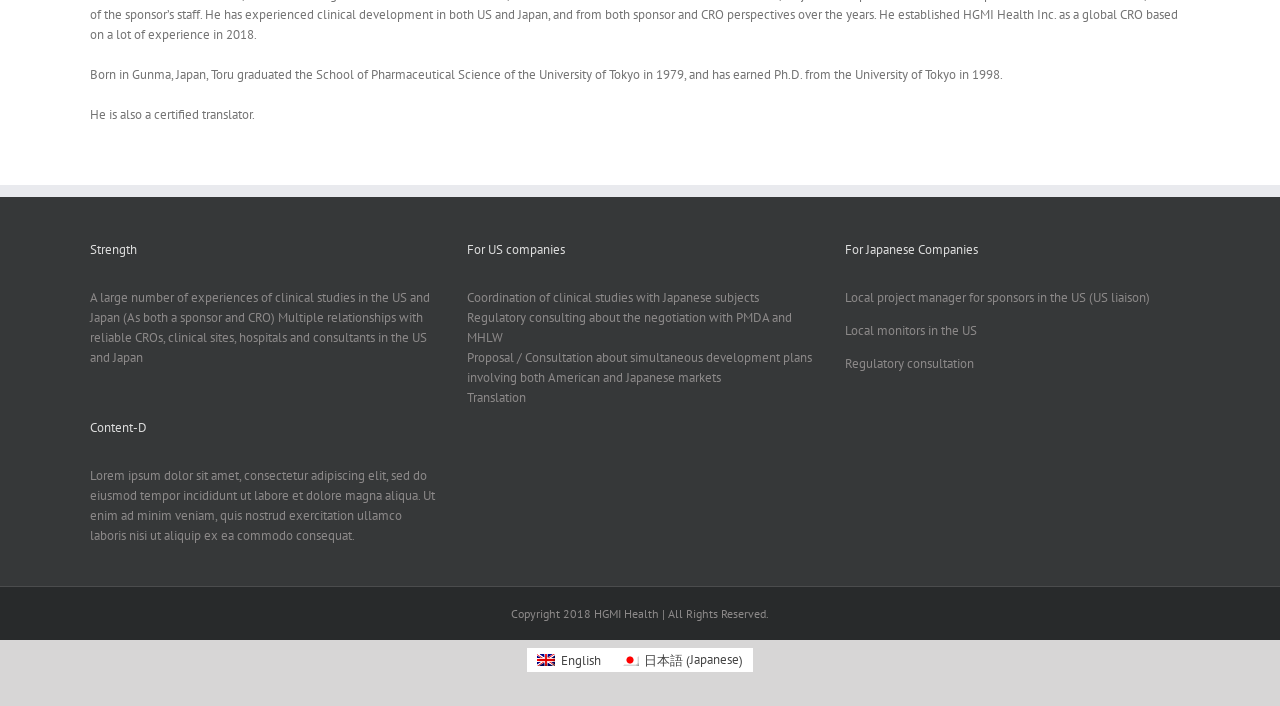Given the content of the image, can you provide a detailed answer to the question?
What is the main strength of the person described?

The heading element with the bounding box coordinates [0.07, 0.34, 0.34, 0.368] is labeled as 'Strength', and the subsequent StaticText element with the bounding box coordinates [0.07, 0.409, 0.336, 0.518] mentions a large number of experiences of clinical studies in the US and Japan.